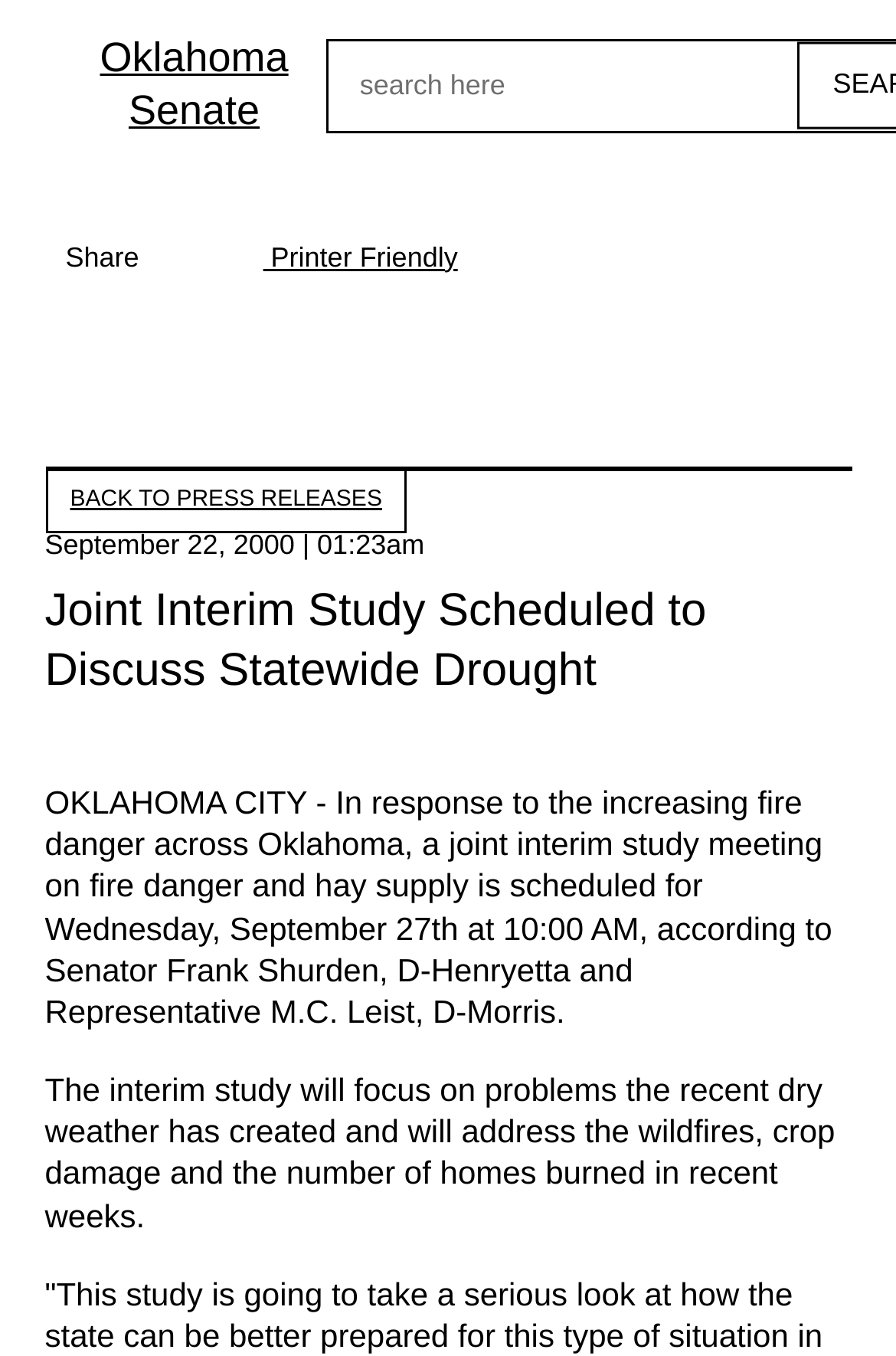What is the focus of the joint interim study?
Based on the screenshot, respond with a single word or phrase.

Problems caused by recent dry weather